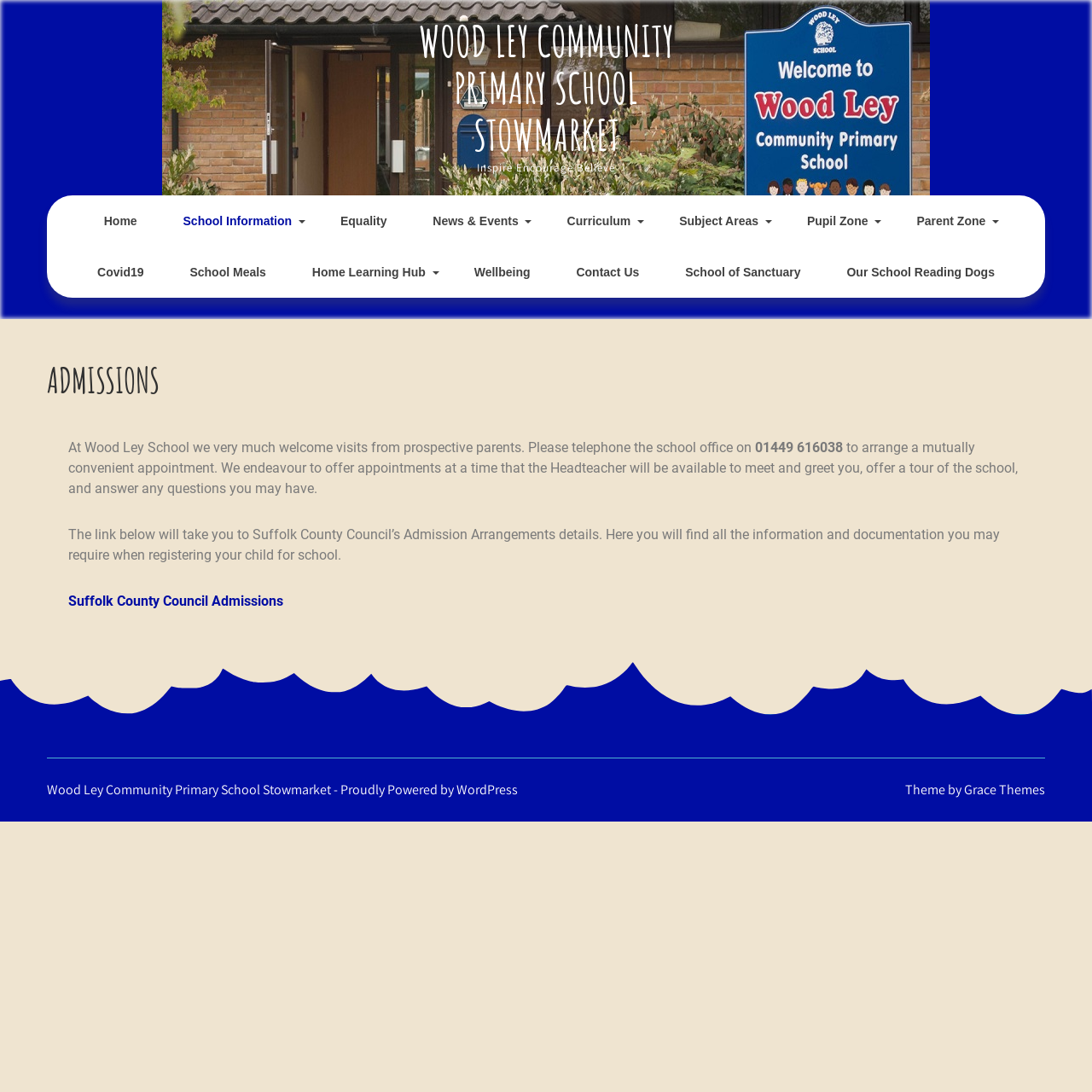Explain the webpage in detail.

The webpage is about the Admissions section of Wood Ley Community Primary School Stowmarket. At the top, there is a large heading "WOOD LEY COMMUNITY PRIMARY SCHOOL STOWMARKET" with a link to the school's homepage. Below this, there is a motto "Inspire Encourage Believe" in a smaller font.

On the top-left side, there is a navigation menu with links to various sections of the school's website, including "Home", "School Information", "Equality", "News & Events", "Curriculum", "Subject Areas", "Pupil Zone", "Parent Zone", and more.

Below the navigation menu, there is a large heading "ADMISSIONS" that spans almost the entire width of the page. Under this heading, there is a paragraph of text that welcomes prospective parents to visit the school and provides contact information to arrange a meeting with the Headteacher. The text also mentions that the Headteacher will be available to answer questions and provide a tour of the school.

Further down, there is another paragraph of text that provides information about the admission process and links to Suffolk County Council's Admission Arrangements details. There is also a link to "Suffolk County Council Admissions" below this text.

At the bottom of the page, there is a large image that spans the entire width of the page. Below the image, there is a footer section with two lines of text: "Wood Ley Community Primary School Stowmarket - Proudly Powered by WordPress" and "Theme by Grace Themes".